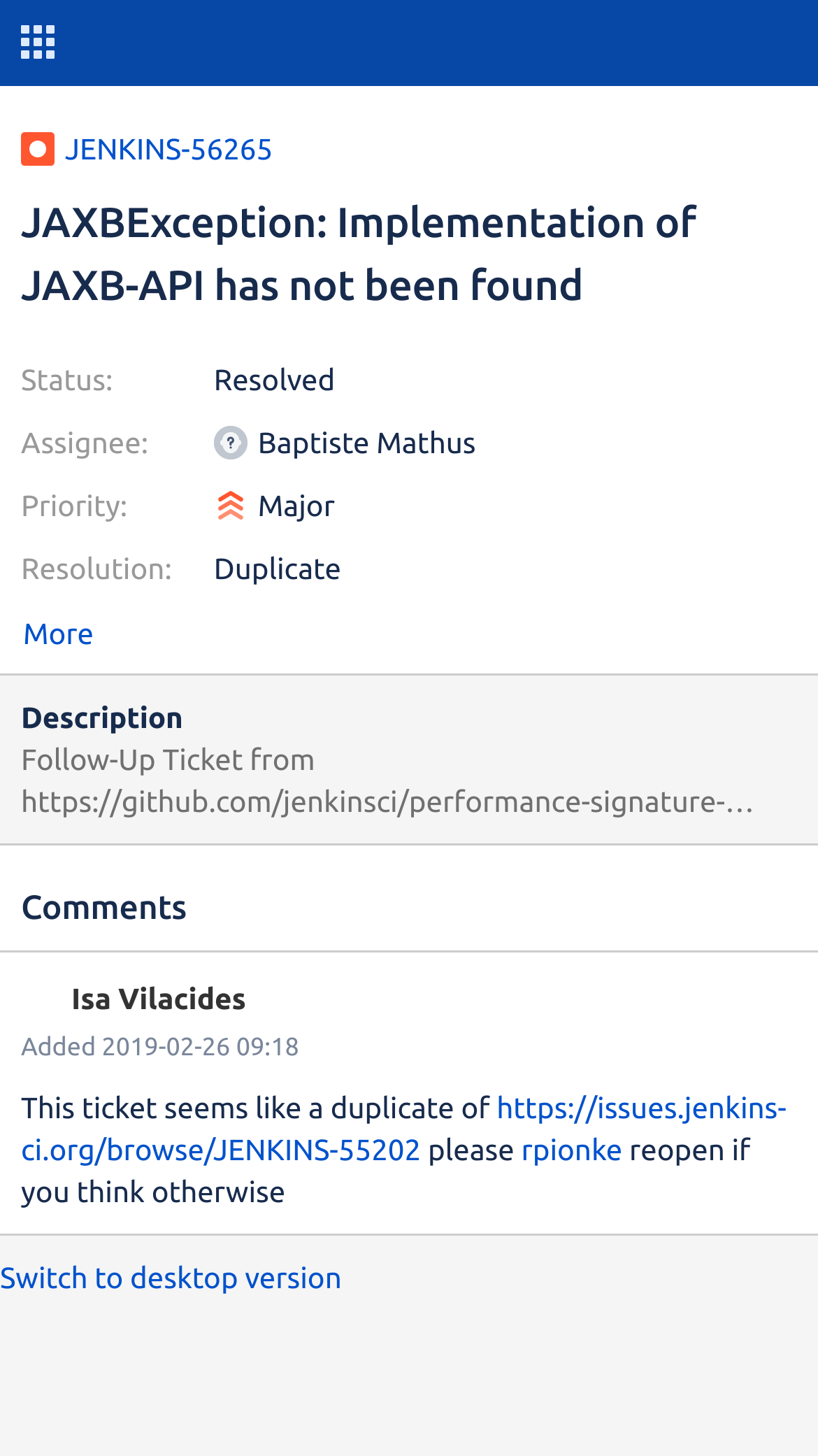Please provide a comprehensive answer to the question based on the screenshot: What is the status of this issue?

I found the status of the issue by looking at the 'Status:' label and its corresponding value 'Resolved' on the webpage.